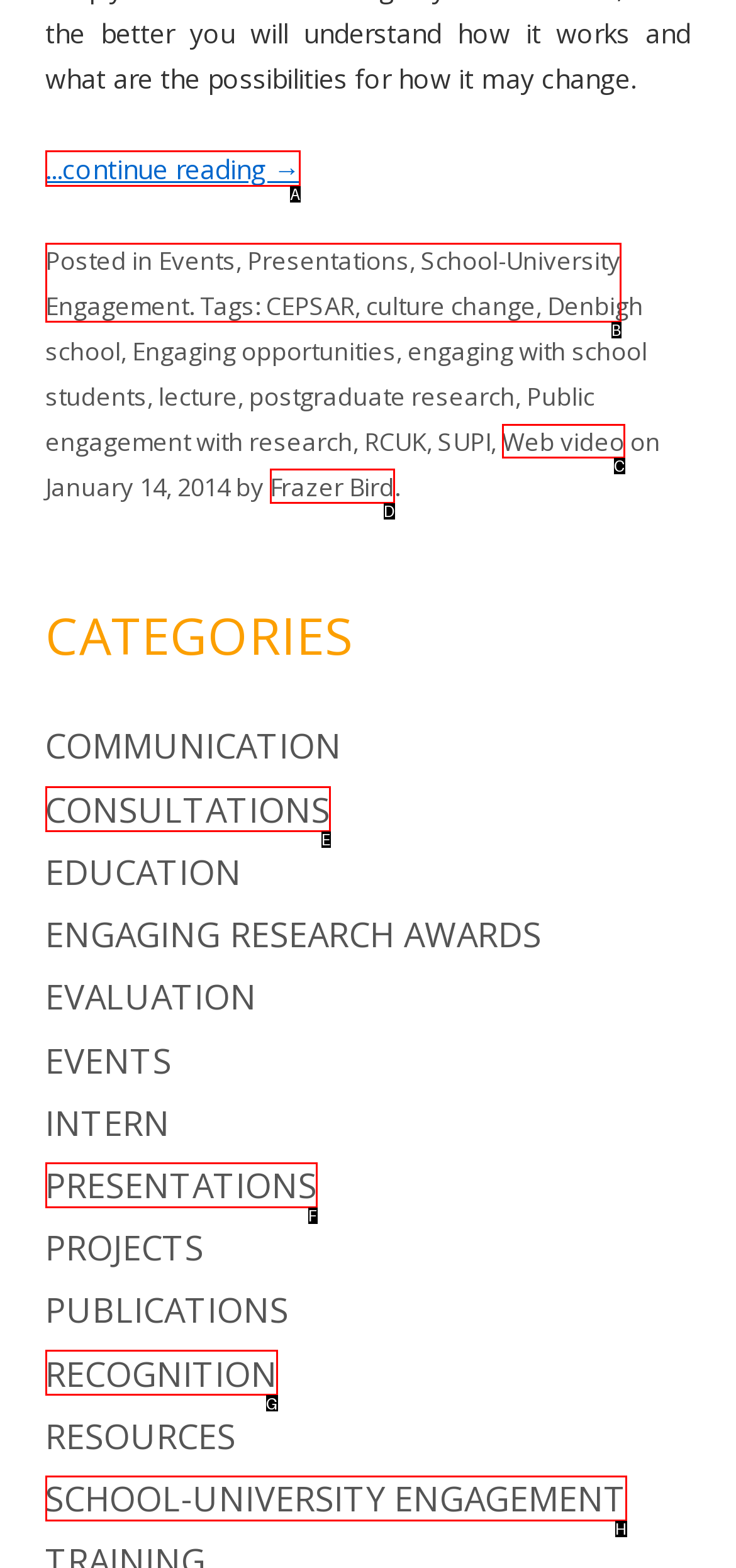Select the letter associated with the UI element you need to click to perform the following action: view February 2023
Reply with the correct letter from the options provided.

None